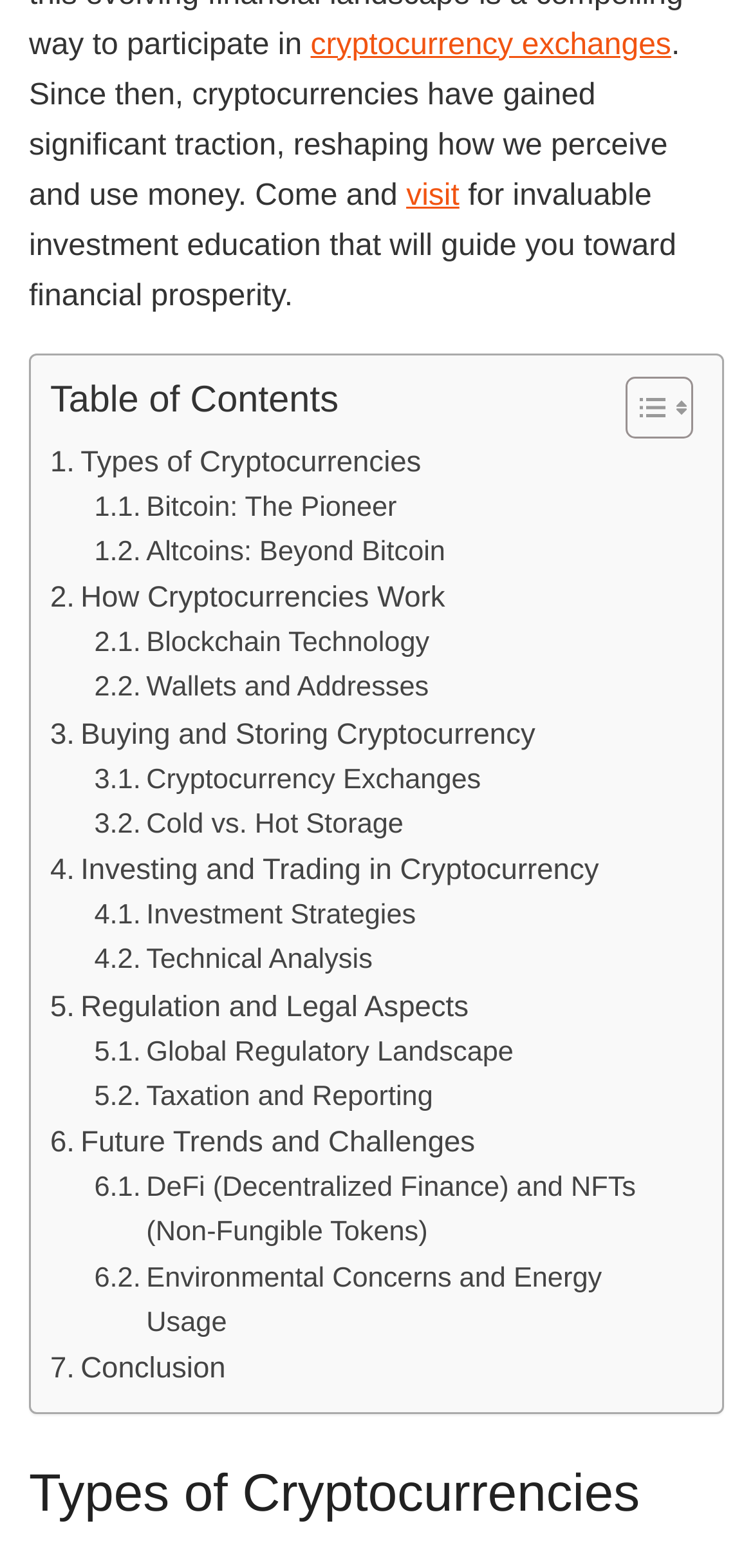What is the purpose of the 'visit' link?
Offer a detailed and exhaustive answer to the question.

The 'visit' link is accompanied by text that mentions 'invaluable investment education that will guide you toward financial prosperity'. This suggests that the purpose of the 'visit' link is to provide investment education.